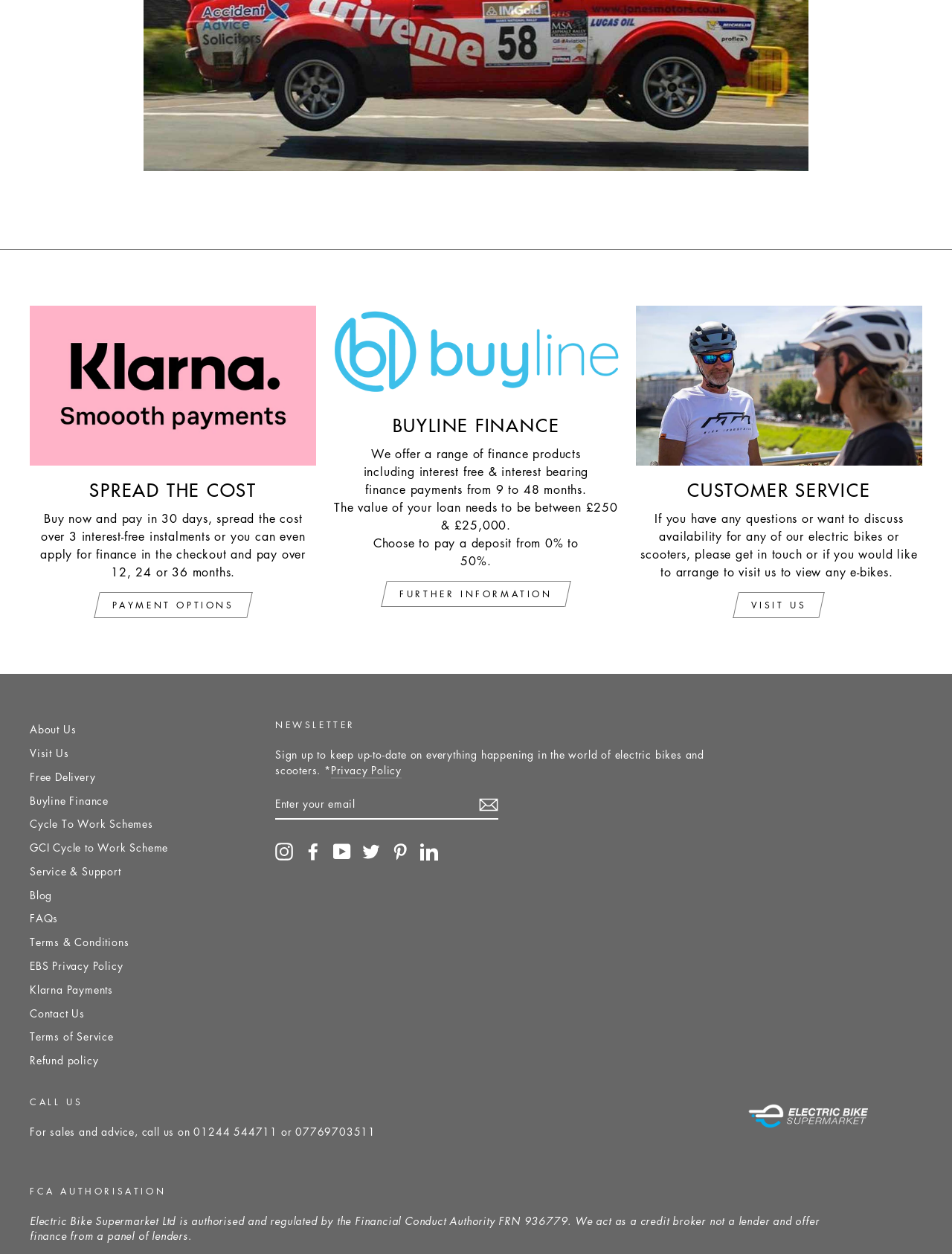What is the name of the finance company?
Please elaborate on the answer to the question with detailed information.

The webpage mentions 'Buyline Finance' as one of the finance options, and it is also listed as a link on the page.